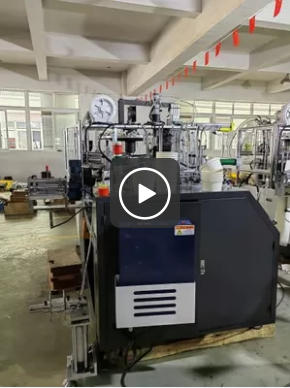Respond with a single word or short phrase to the following question: 
What is the focus of the production method?

high-quality, green